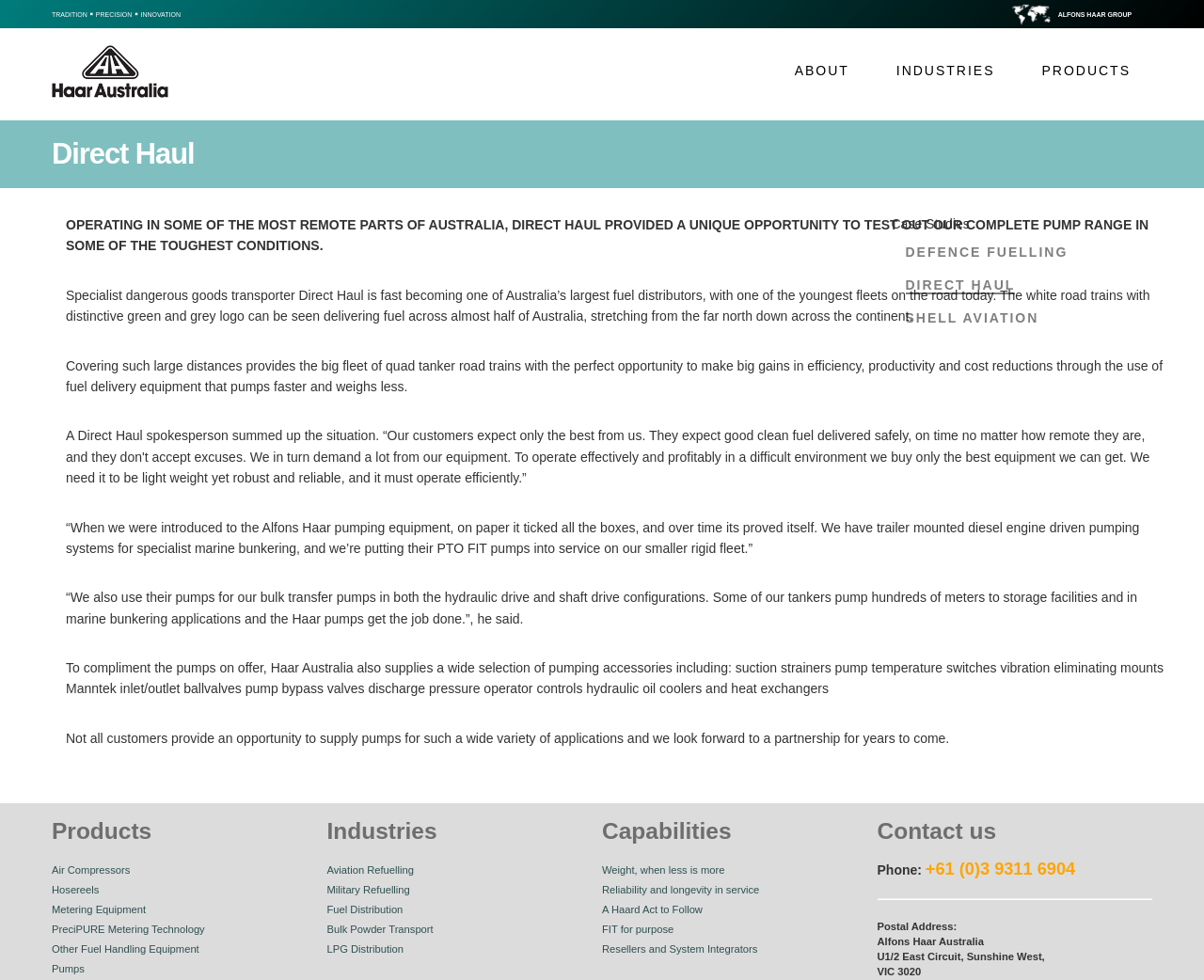Please identify the bounding box coordinates for the region that you need to click to follow this instruction: "Contact us by phone".

[0.769, 0.877, 0.893, 0.897]